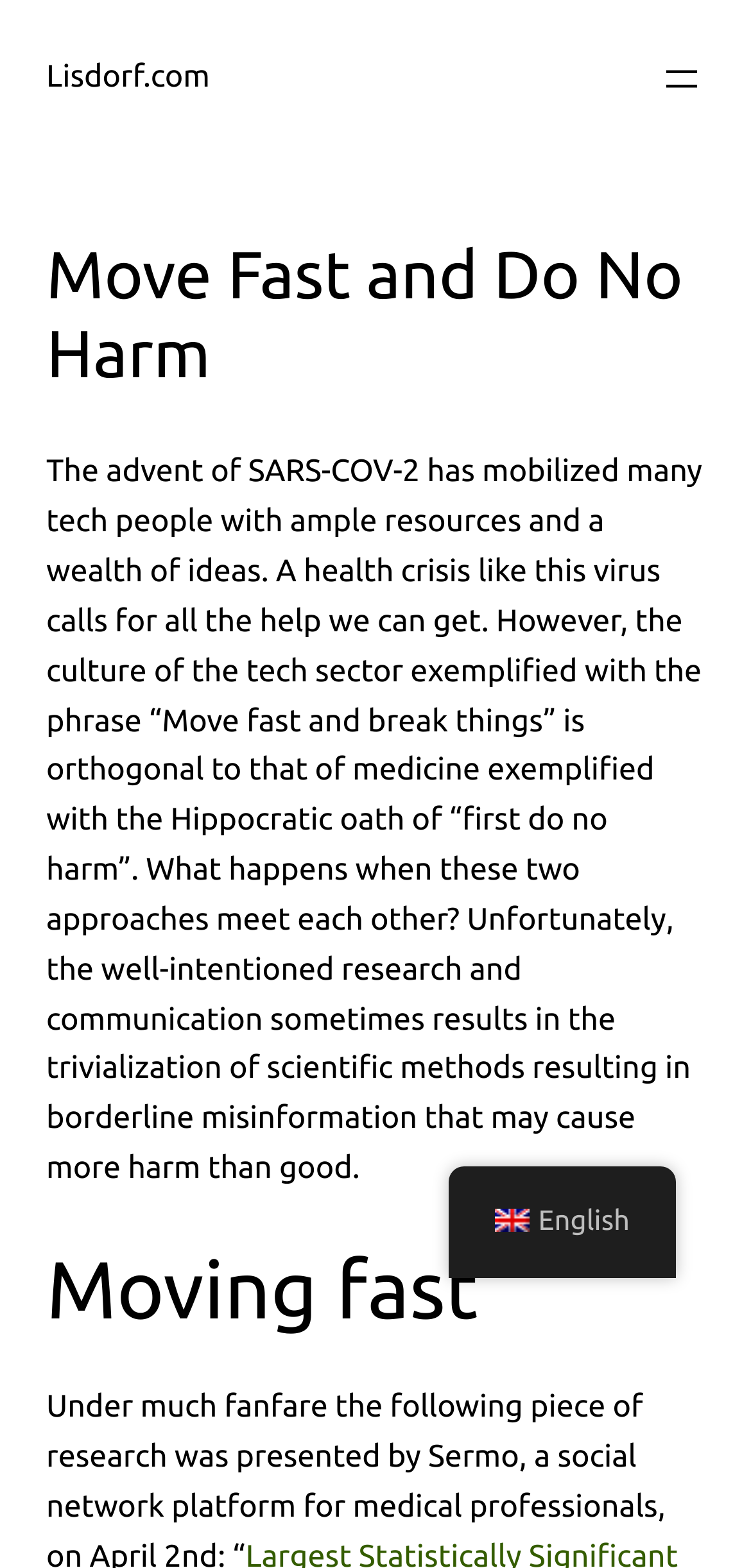Provide an in-depth caption for the contents of the webpage.

The webpage is titled "Move Fast and Do No Harm – Lisdorf.com" and has a prominent link to "Lisdorf.com" at the top left corner. To the top right, there is a button labeled "Open menu" which, when clicked, will open a menu. 

Below the title, there is a main heading "Move Fast and Do No Harm" that spans across the page. Underneath this heading, there is a large block of text that discusses the intersection of the tech sector and medicine during the SARS-COV-2 crisis, highlighting the potential risks of misinformation. 

Further down the page, there is another heading "Moving fast" that is positioned near the bottom of the page. To the right of this heading, there is a link to "en_GB English" accompanied by a small image of the UK flag, indicating the language and region settings.